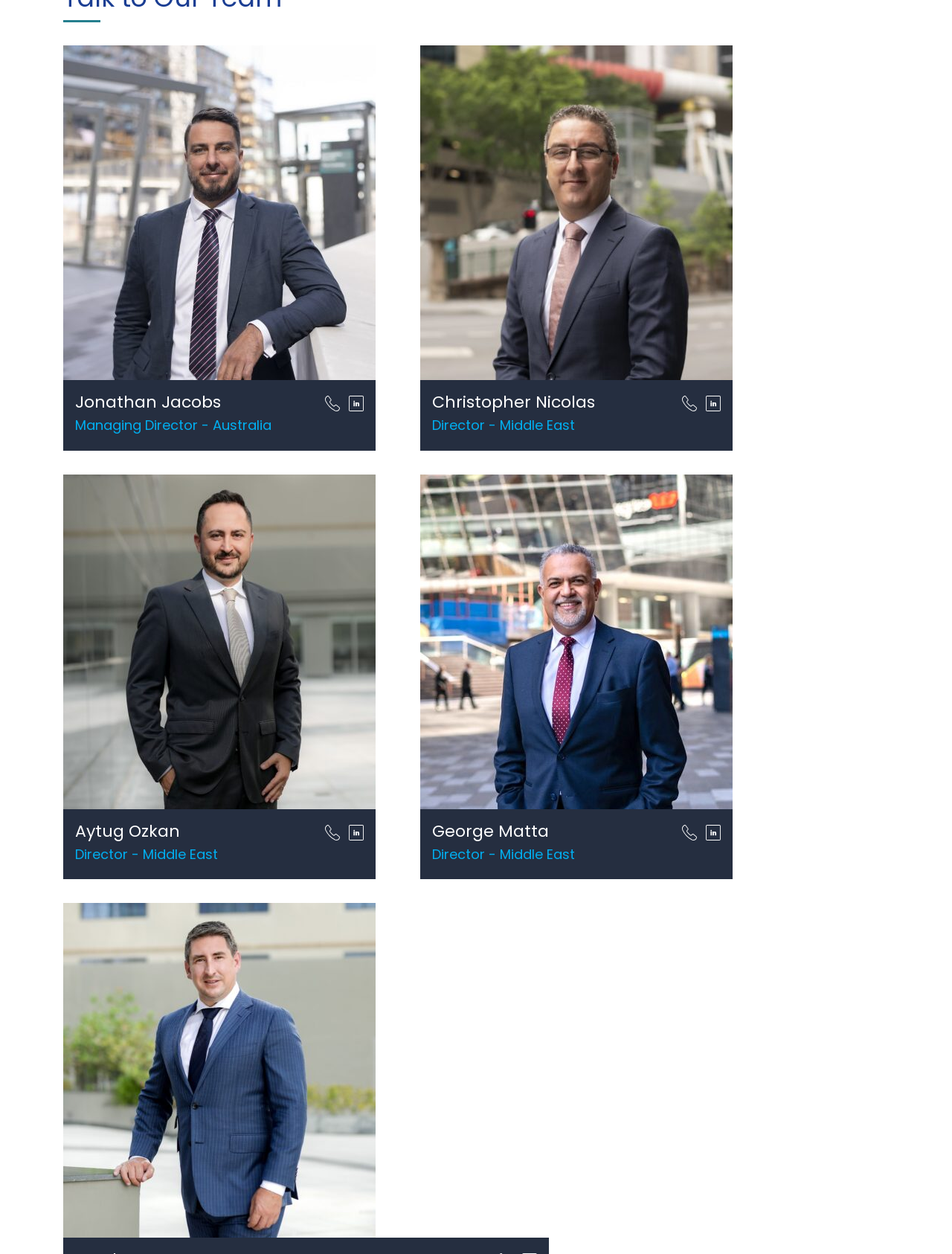Look at the image and give a detailed response to the following question: How many icons are below the first person's information?

To find the number of icons below the first person's information, we need to look at the elements below the first heading element. We can see that there are two link elements with the text 'Icon' and image elements inside them, located at [0.341, 0.312, 0.357, 0.35] and [0.366, 0.312, 0.382, 0.35] respectively. Therefore, there are 2 icons below the first person's information.